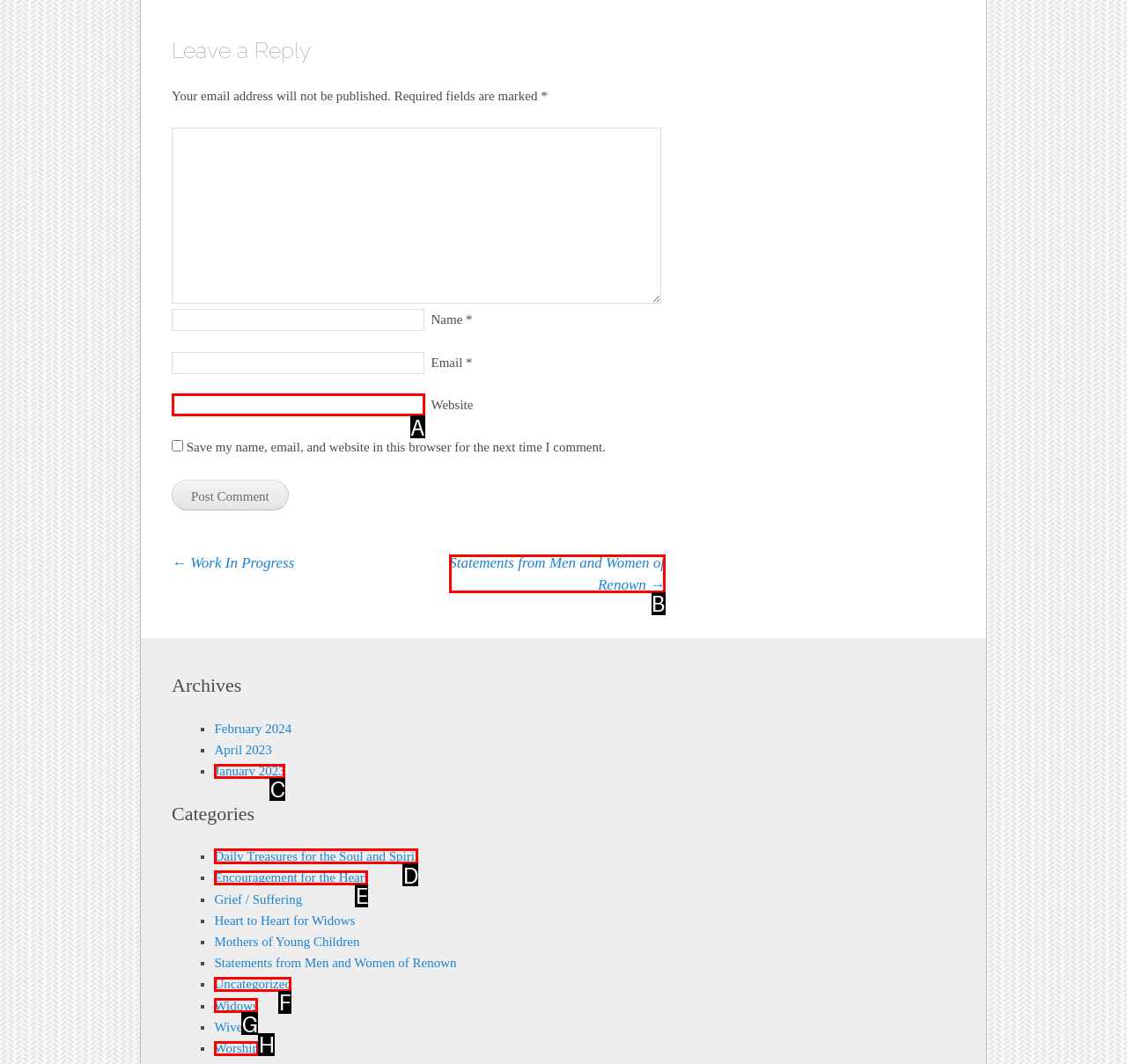Which option should I select to accomplish the task: Select the 'Daily Treasures for the Soul and Spirit' category? Respond with the corresponding letter from the given choices.

D